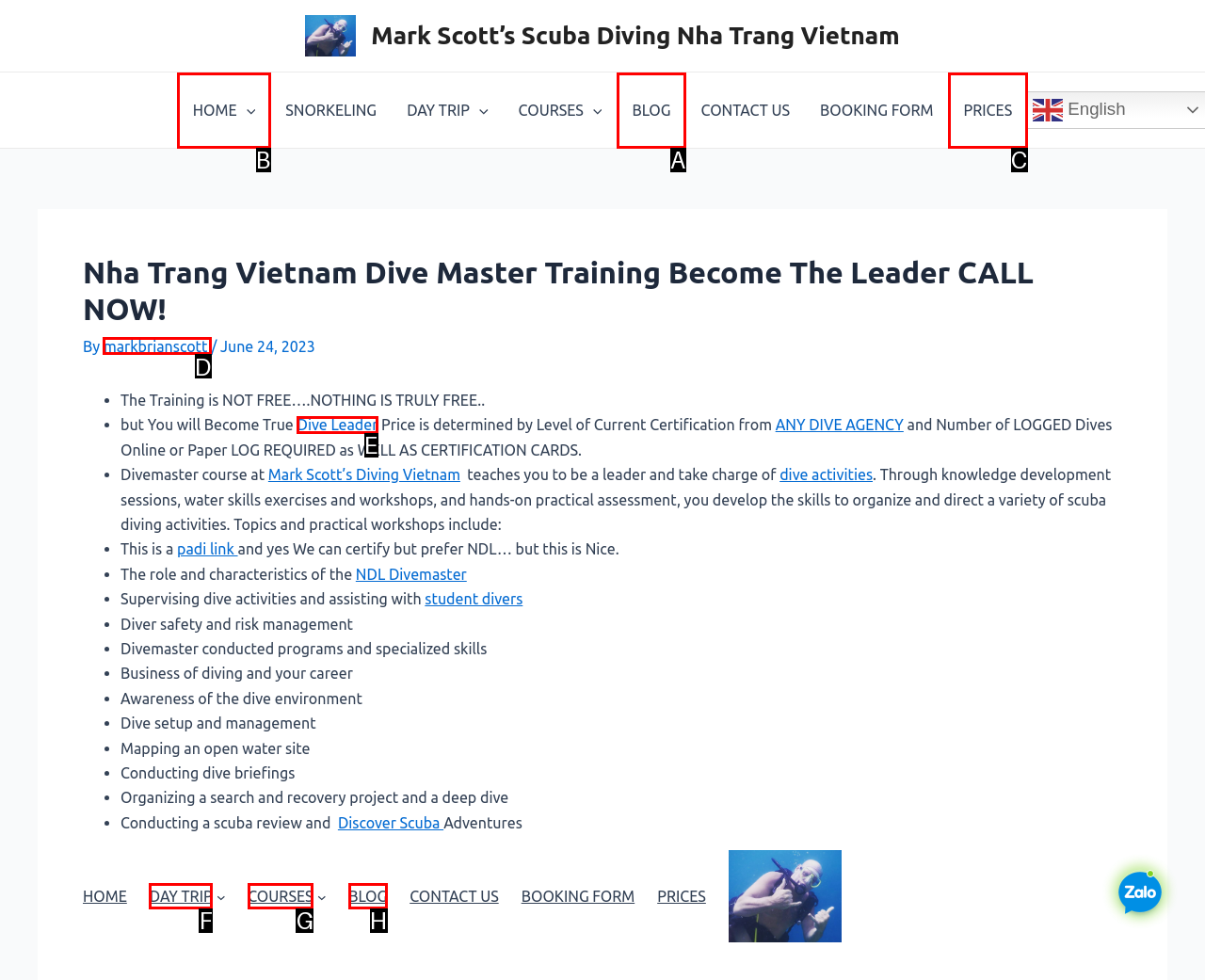Determine the letter of the UI element that will complete the task: View BLOG
Reply with the corresponding letter.

A